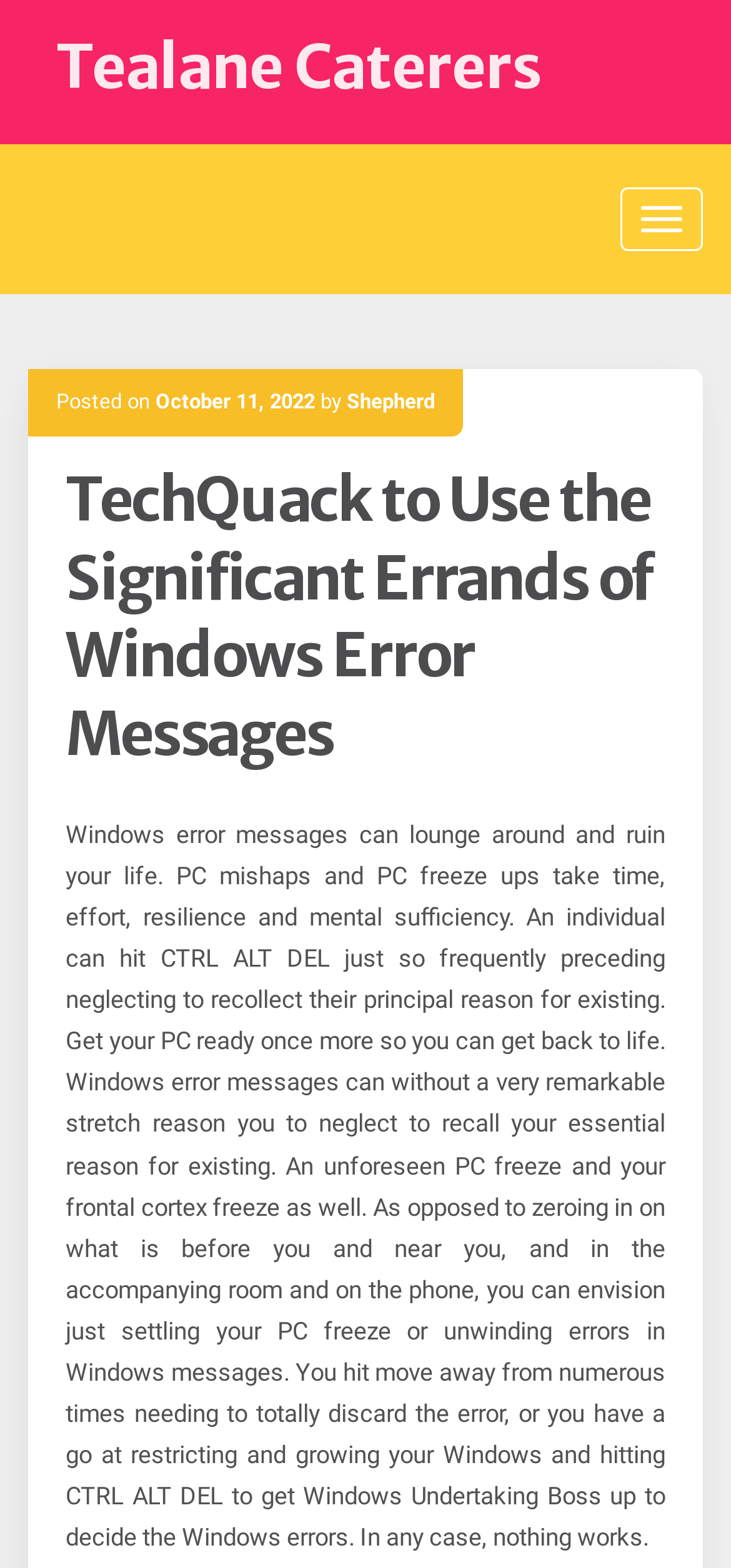Identify and extract the heading text of the webpage.

TechQuack to Use the Significant Errands of Windows Error Messages